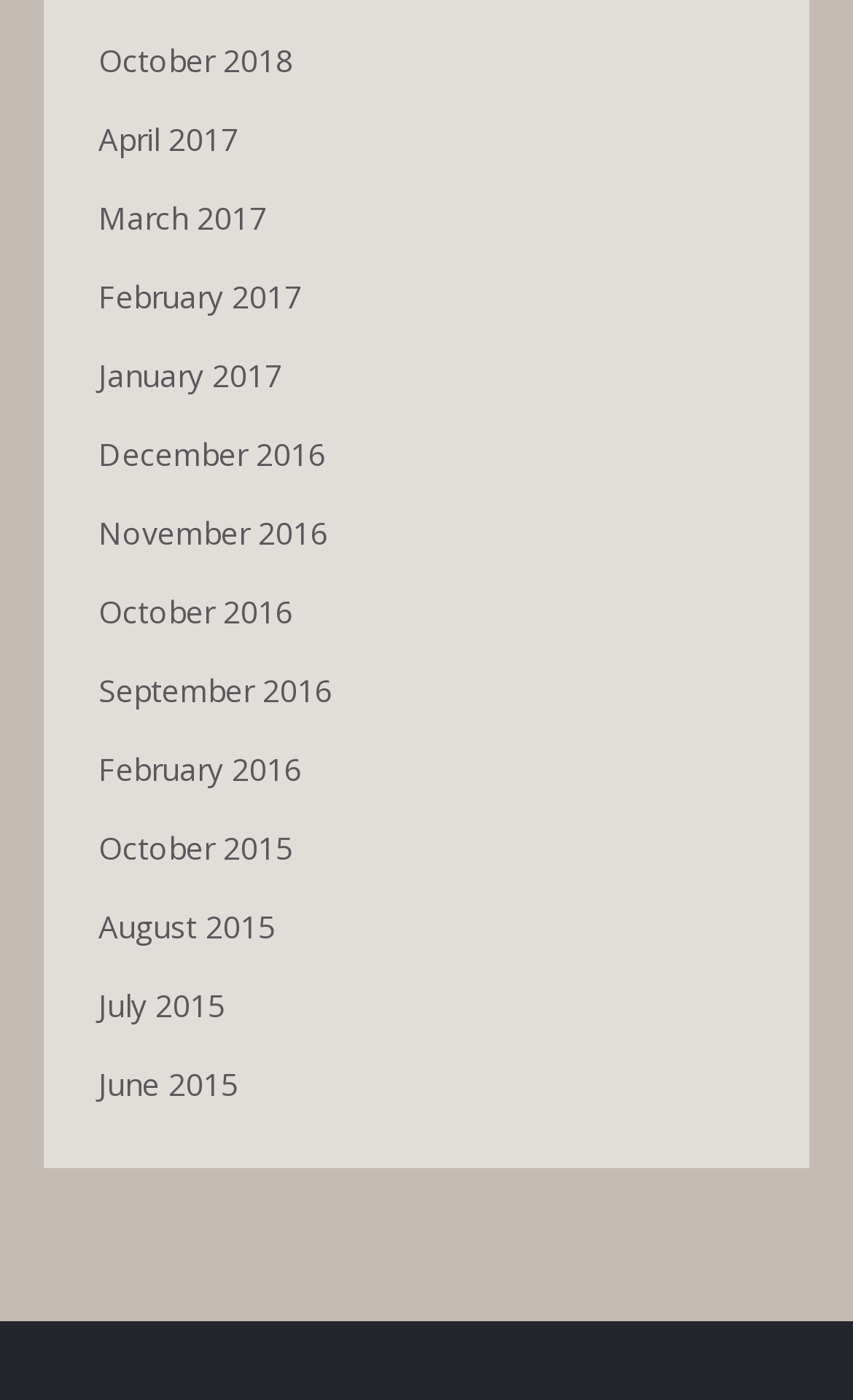What is the latest month listed in 2016?
Based on the screenshot, provide your answer in one word or phrase.

November